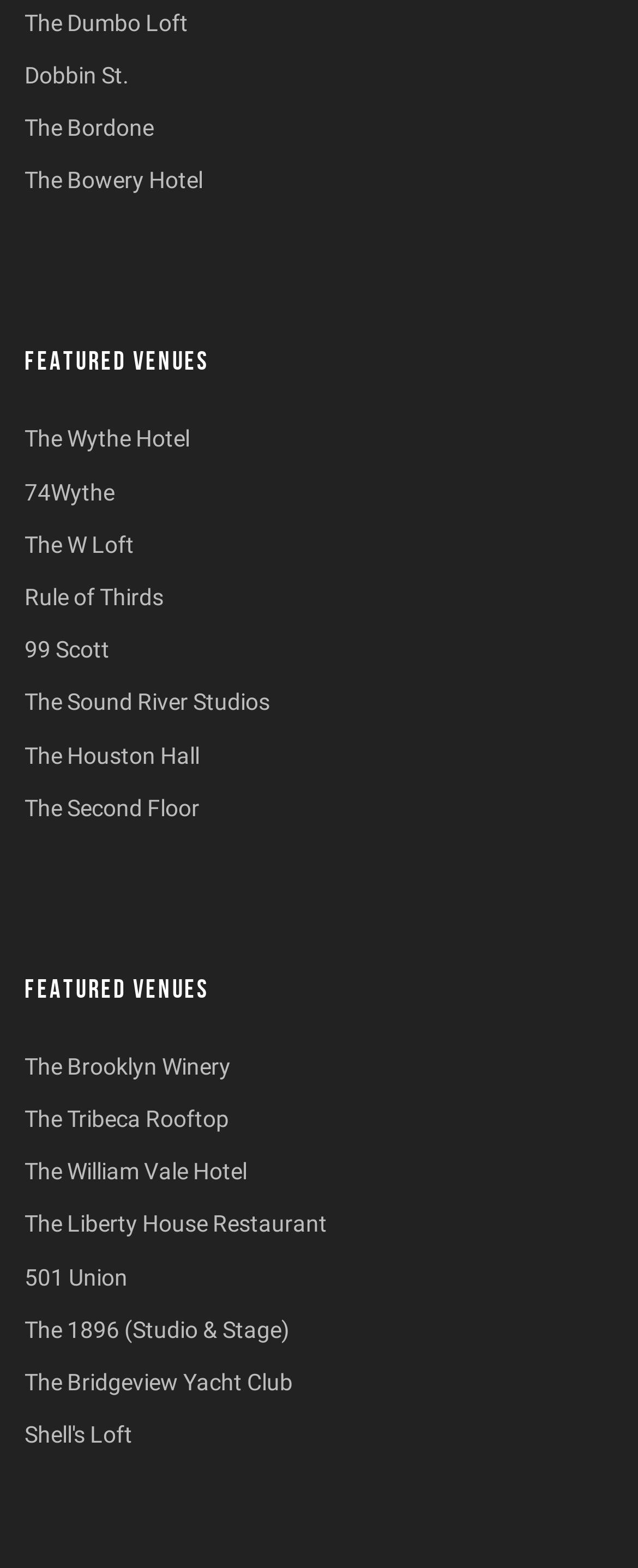How many 'FEATURED VENUES' headings are there?
Using the details shown in the screenshot, provide a comprehensive answer to the question.

There are 2 'FEATURED VENUES' headings on the webpage, one located at [0.038, 0.223, 0.962, 0.239] and the other at [0.038, 0.623, 0.962, 0.639].